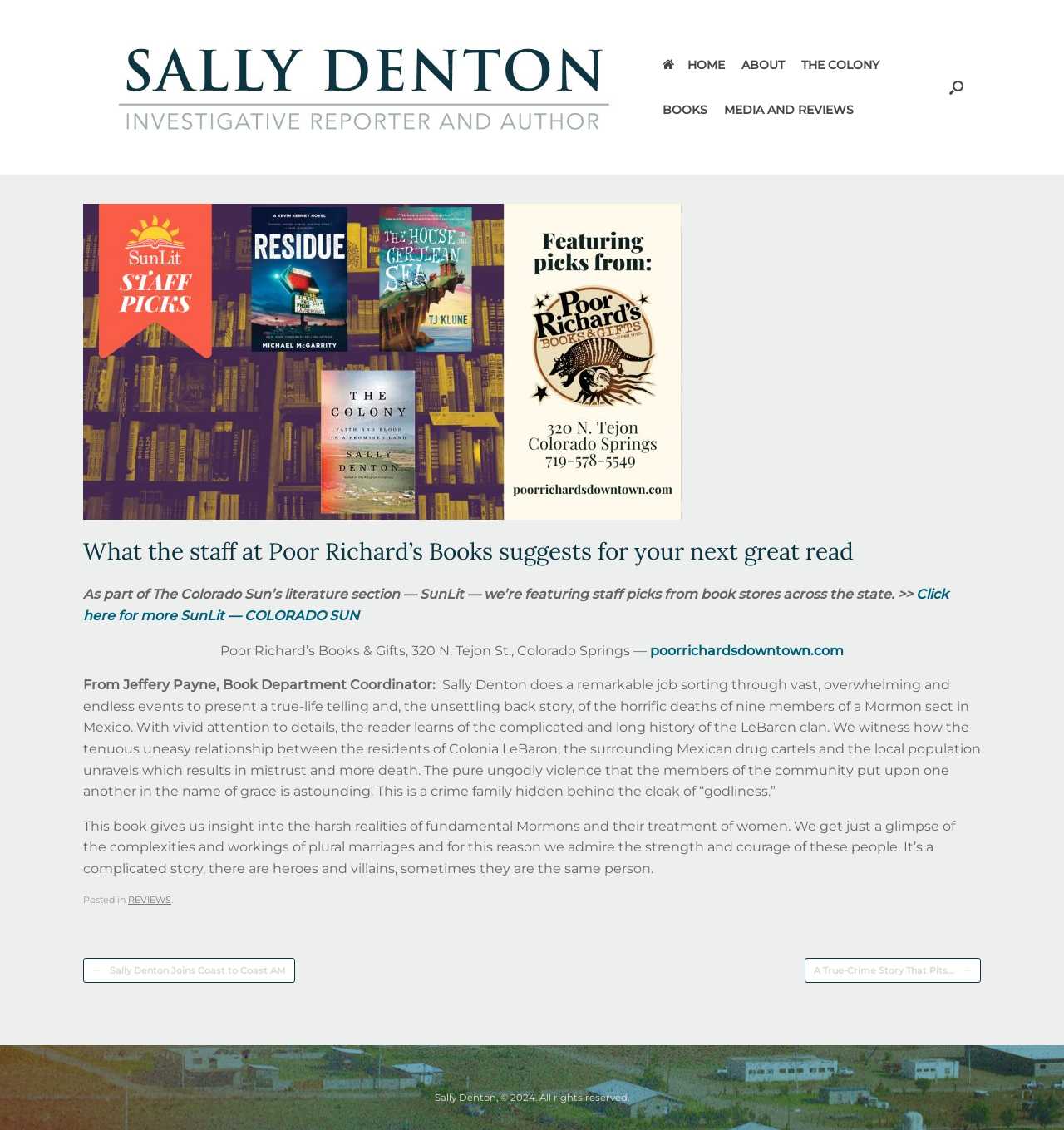Please mark the bounding box coordinates of the area that should be clicked to carry out the instruction: "Read more about SunLit".

[0.078, 0.519, 0.891, 0.552]